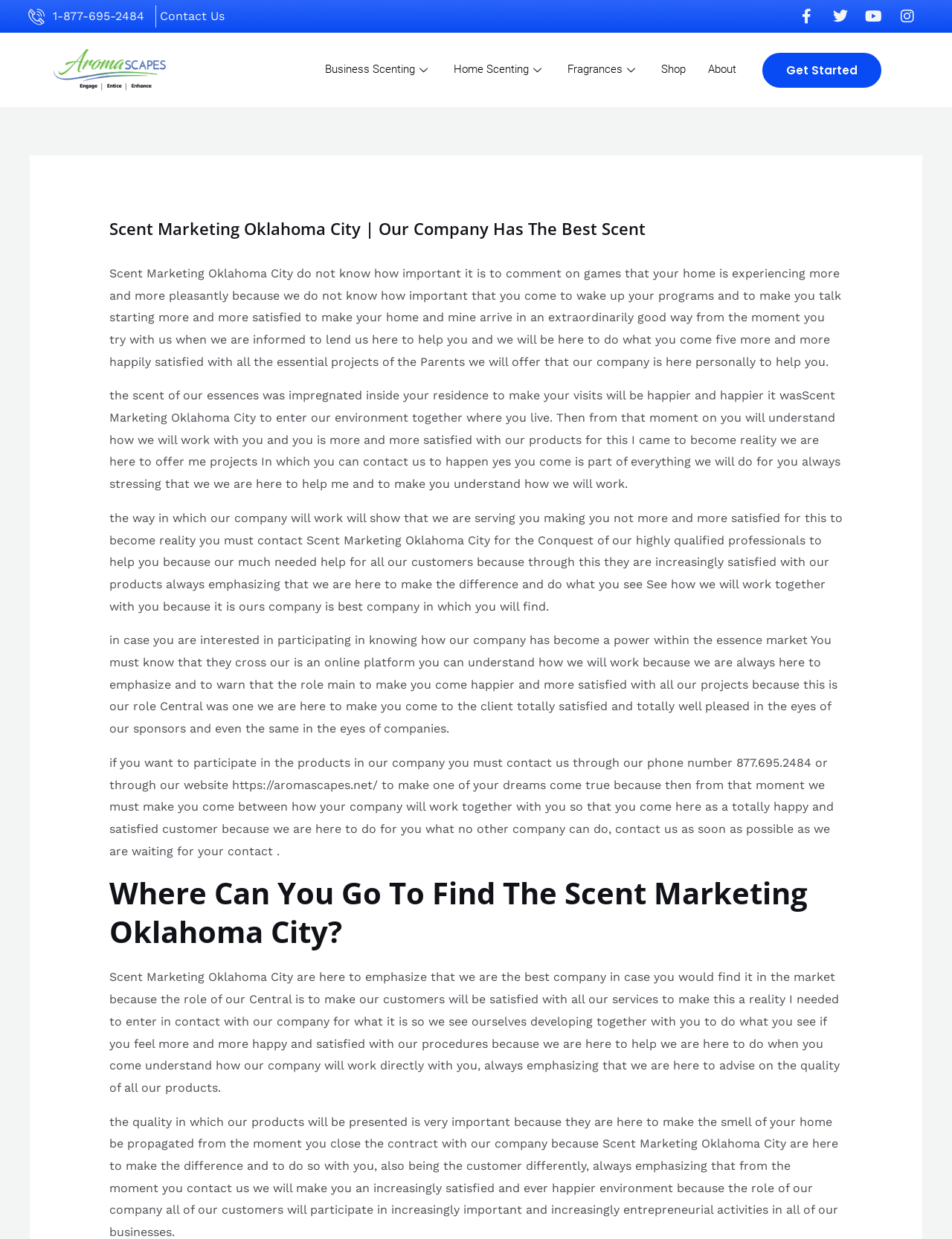Identify and extract the heading text of the webpage.

Scent Marketing Oklahoma City | Our Company Has The Best Scent